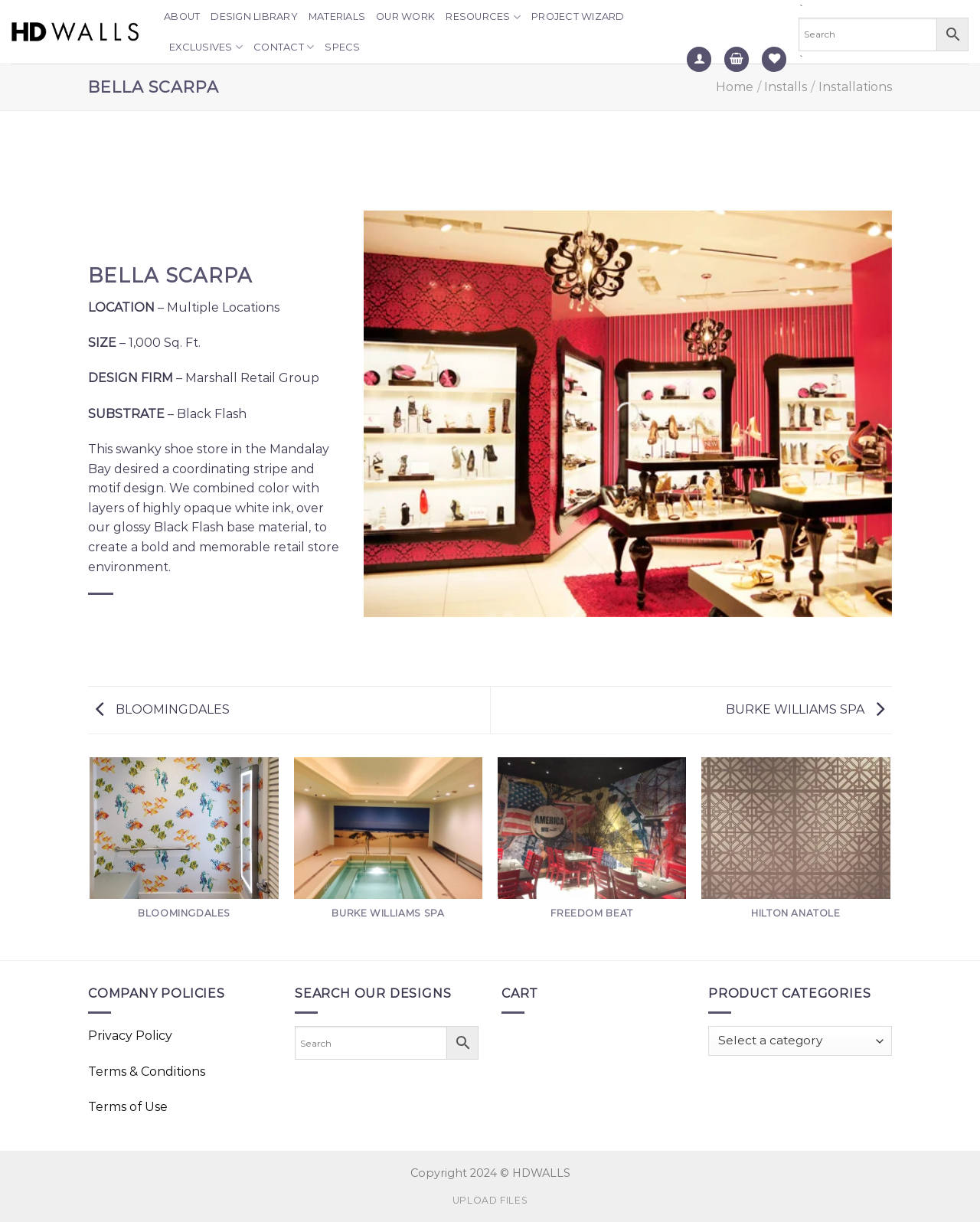Find the bounding box coordinates of the area that needs to be clicked in order to achieve the following instruction: "View PROJECT WIZARD". The coordinates should be specified as four float numbers between 0 and 1, i.e., [left, top, right, bottom].

[0.542, 0.003, 0.637, 0.025]